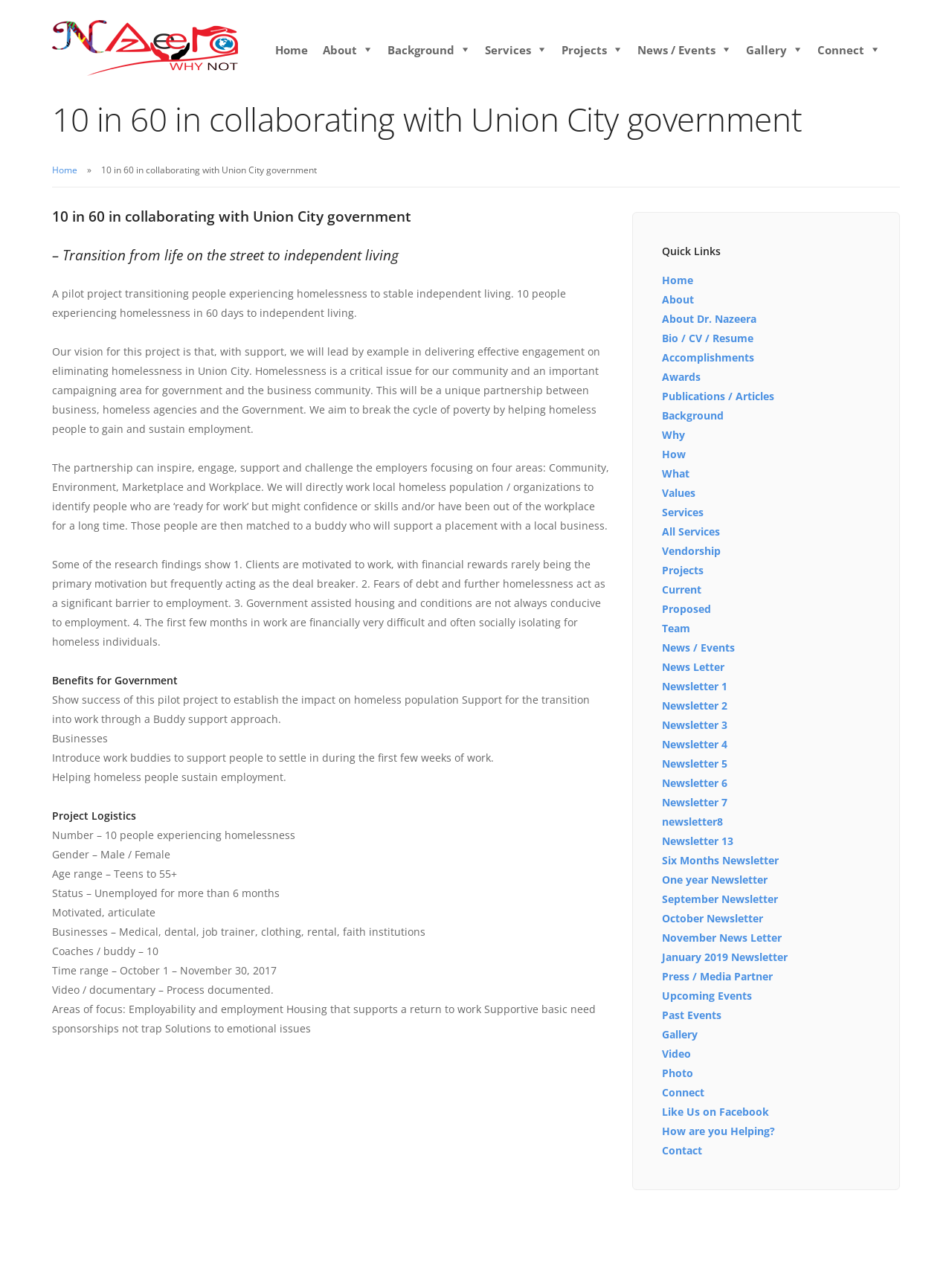What kind of support will be provided to the participants?
Answer with a single word or phrase, using the screenshot for reference.

Buddy support